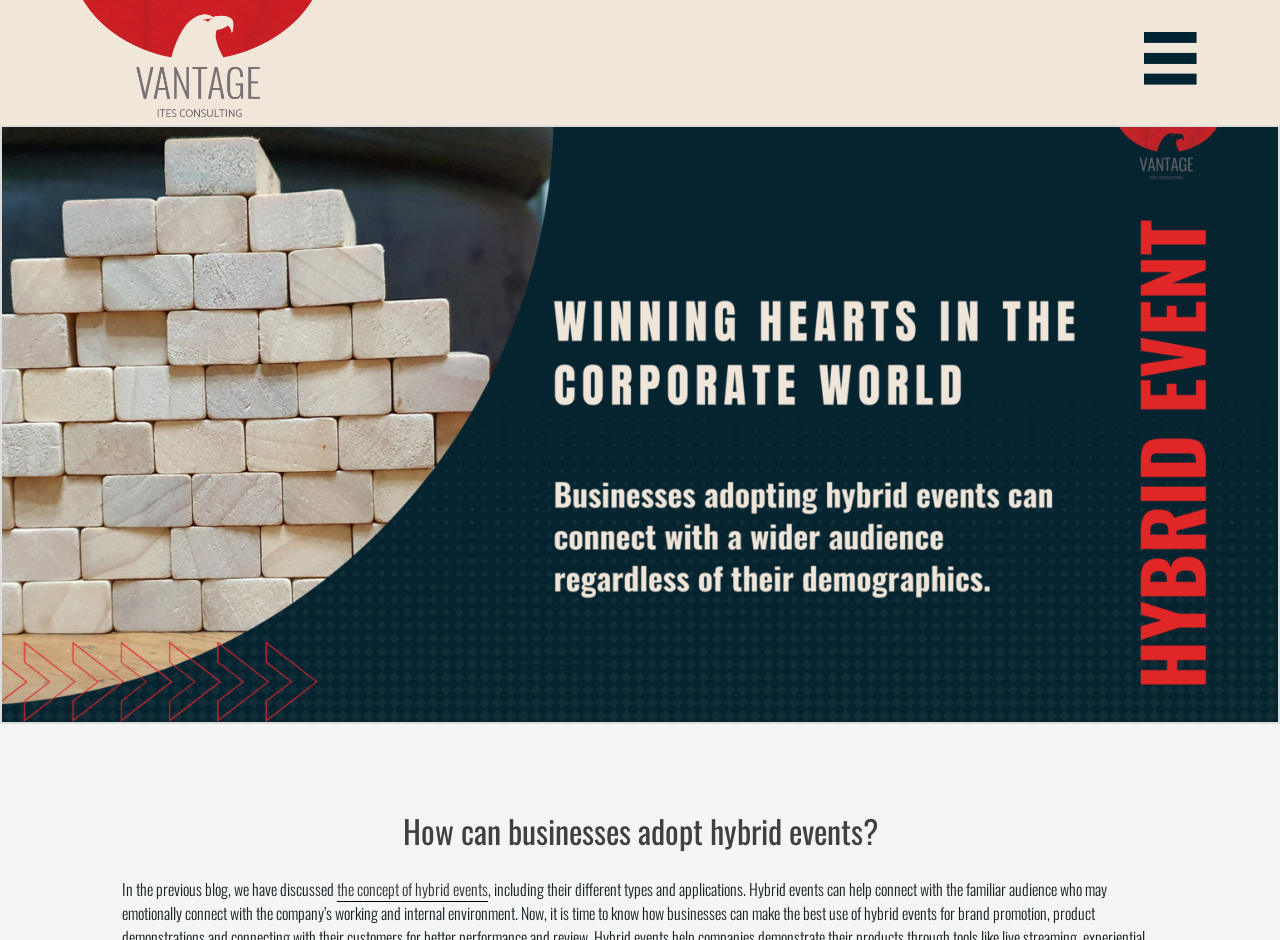Determine the title of the webpage and give its text content.

How can businesses adopt hybrid events?